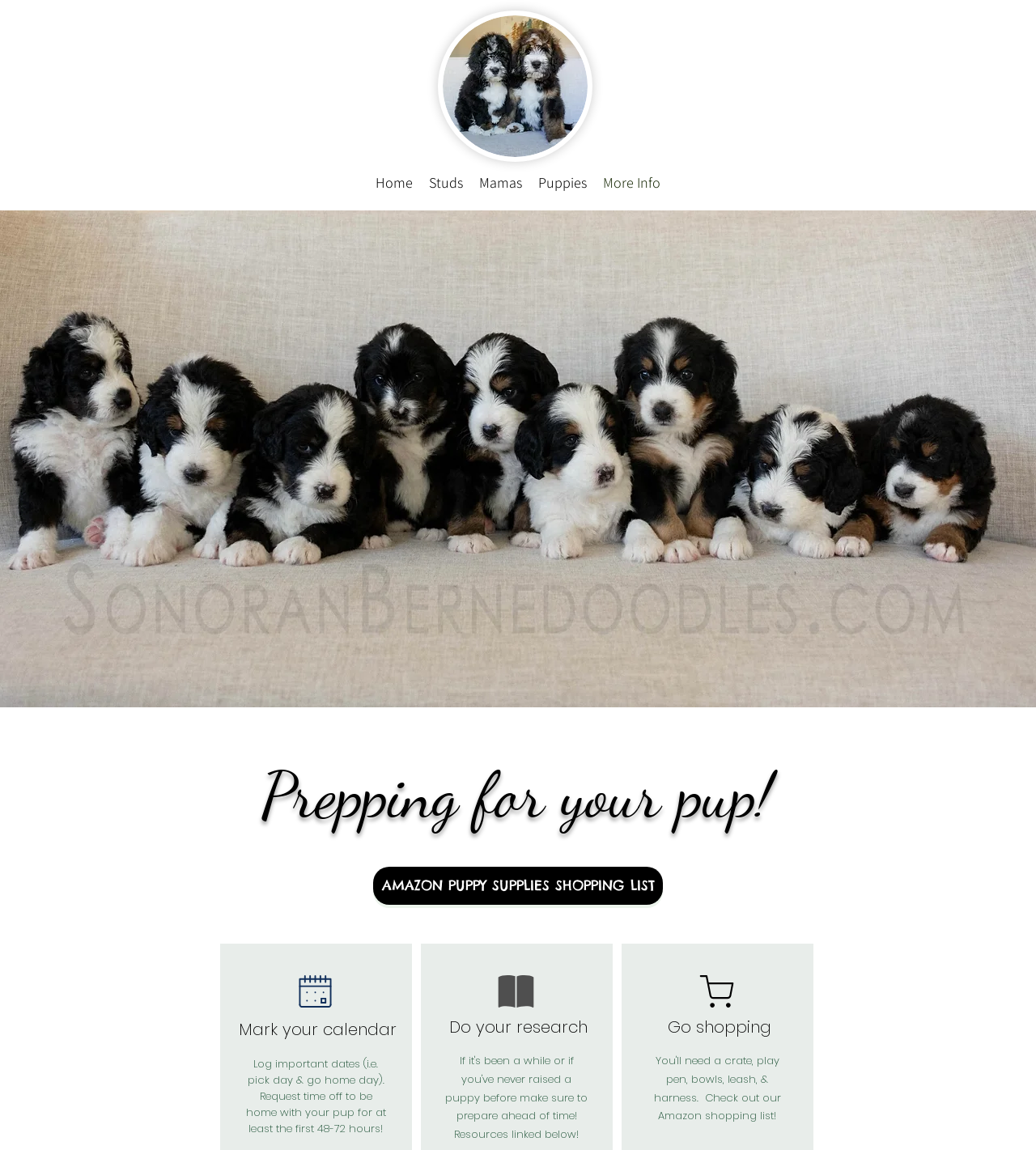What is the purpose of the link 'AMAZON PUPPY SUPPLIES SHOPPING LIST'?
Can you provide an in-depth and detailed response to the question?

The link is likely a resource for users to access a list of necessary supplies for their new puppy, which can be purchased on Amazon.